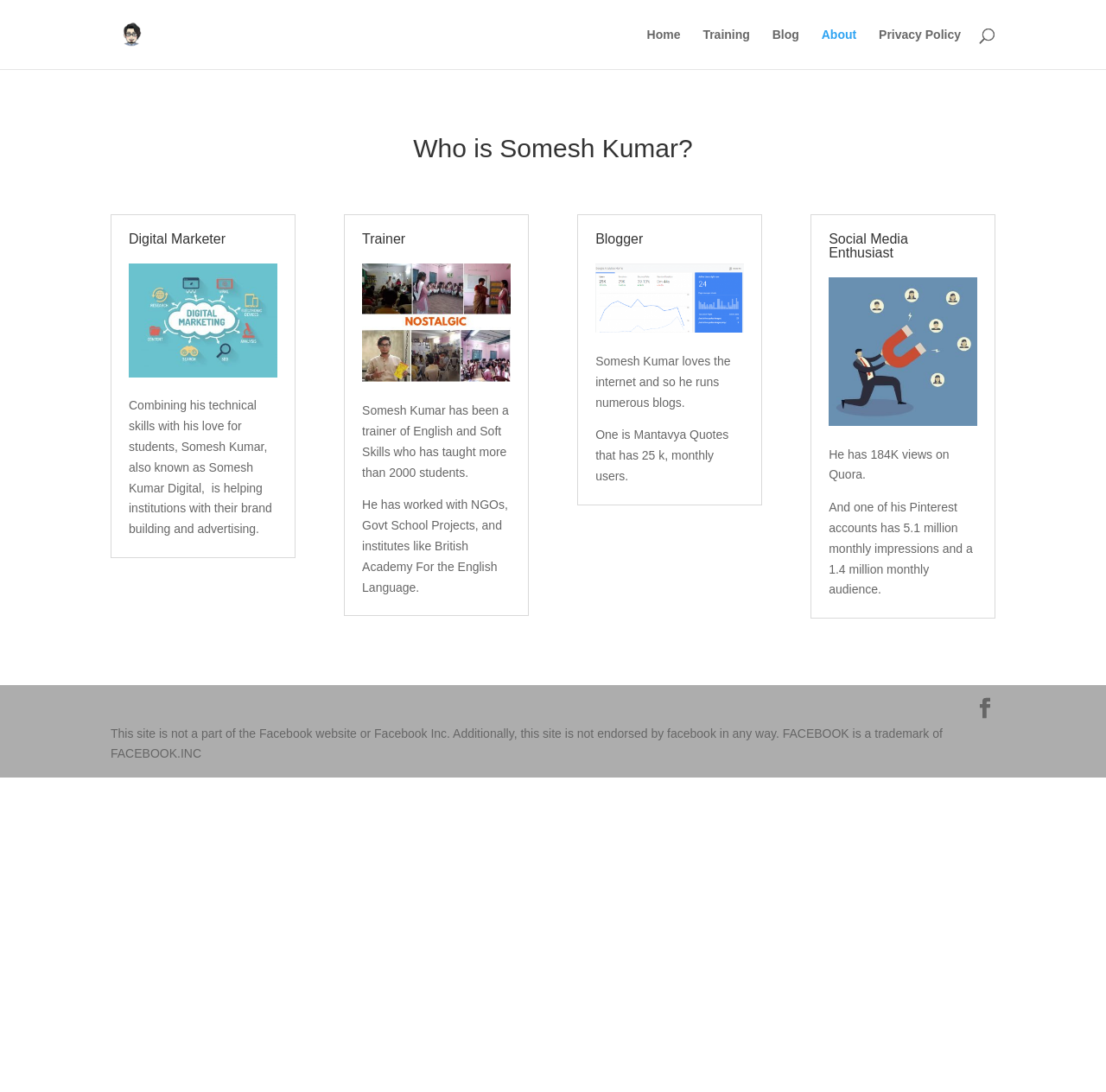From the webpage screenshot, predict the bounding box coordinates (top-left x, top-left y, bottom-right x, bottom-right y) for the UI element described here: April 2019

None